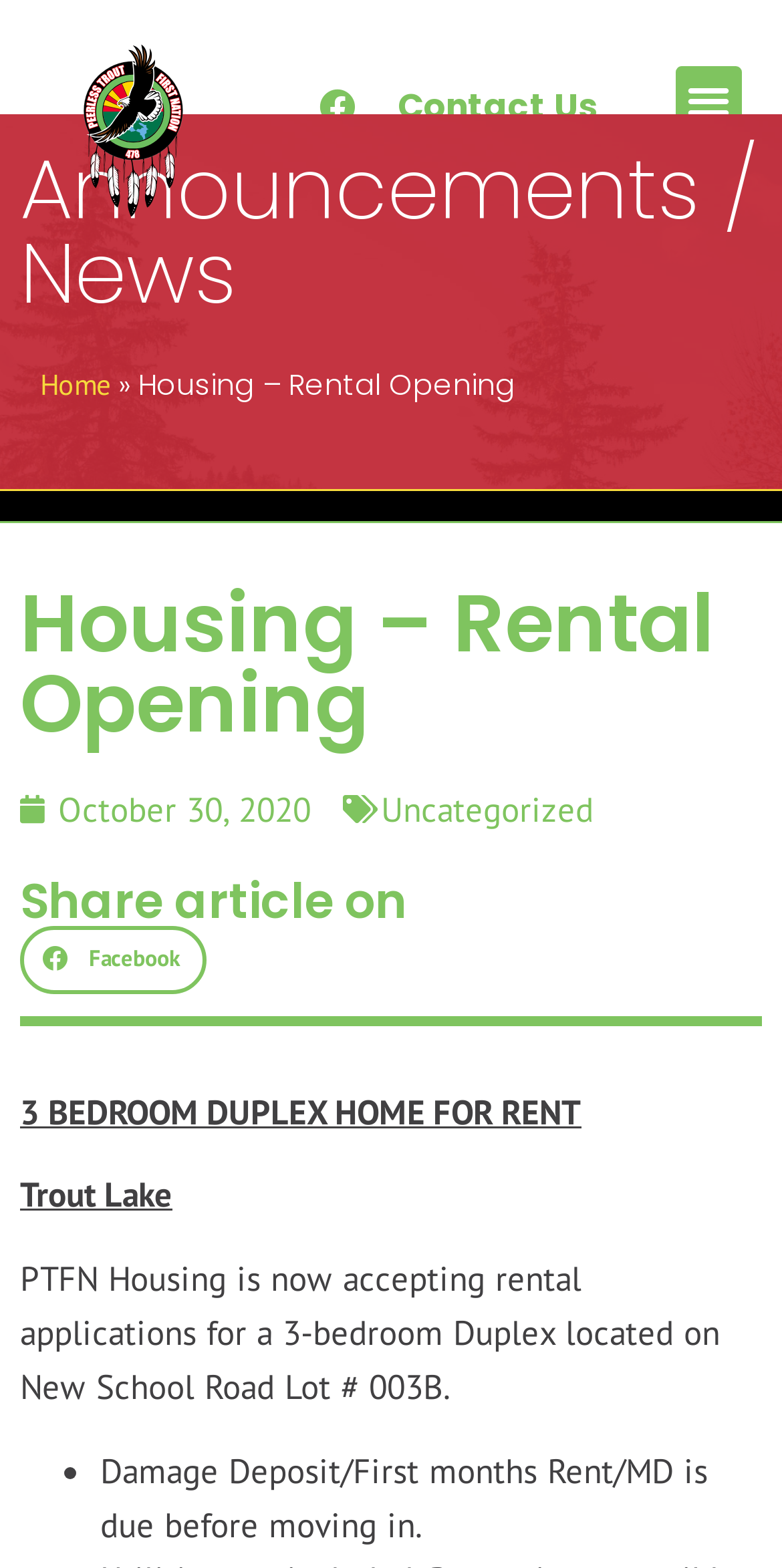Explain the webpage in detail.

The webpage appears to be a rental listing for a 3-bedroom duplex home. At the top left, there is a link to an unknown page, followed by another link to the right. A "Contact Us" link is positioned to the right of these links. A "Menu Toggle" button is located at the top right corner of the page.

Below the top navigation, there is a heading that reads "Announcements / News". Underneath this heading, there are links to "Home" and a separator symbol "»". The title "Housing – Rental Opening" is displayed prominently.

Further down, there is a heading with the same title "Housing – Rental Opening", followed by a link to a specific date, "October 30, 2020", and a category link labeled "Uncategorized". A "Share article on" heading is positioned below, with a "Share on facebook" button to the right.

The main content of the page starts with a bold heading "3 BEDROOM DUPLEX HOME FOR RENT", followed by the location "Trout Lake" and a detailed description of the rental property, including the address and requirements for moving in. A bullet point list starts with "•" and describes the payment terms, including the damage deposit, first month's rent, and moving-in date.